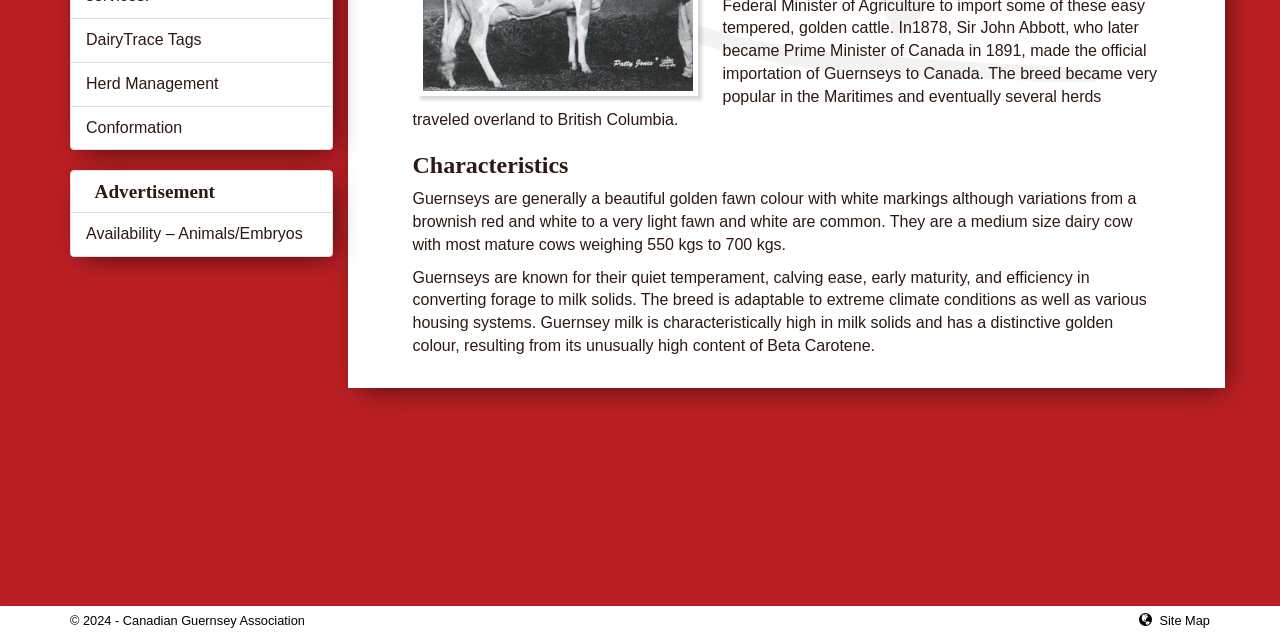Identify the coordinates of the bounding box for the element described below: "Availability – Animals/Embryos". Return the coordinates as four float numbers between 0 and 1: [left, top, right, bottom].

[0.055, 0.332, 0.26, 0.402]